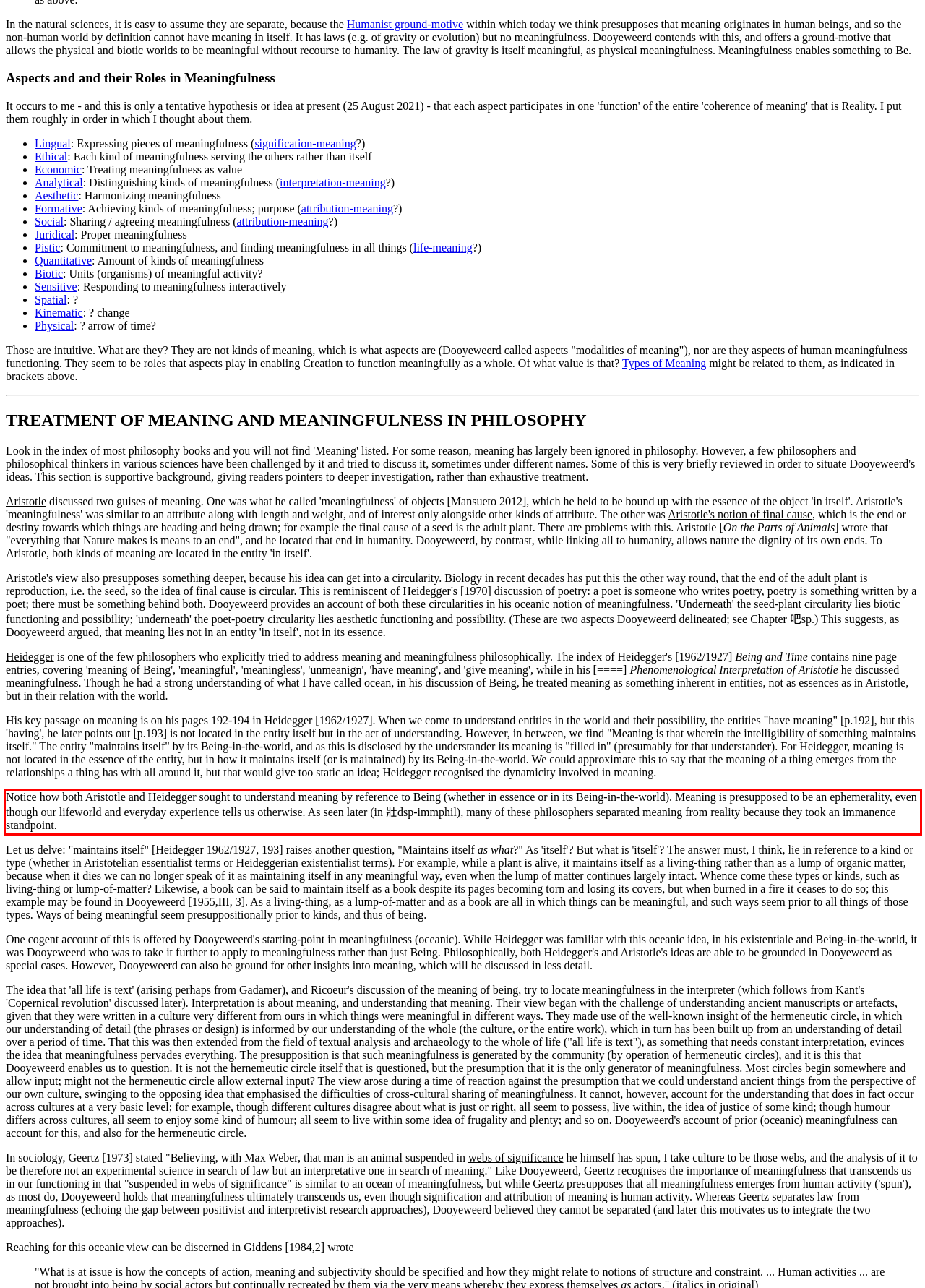By examining the provided screenshot of a webpage, recognize the text within the red bounding box and generate its text content.

Notice how both Aristotle and Heidegger sought to understand meaning by reference to Being (whether in essence or in its Being-in-the-world). Meaning is presupposed to be an ephemerality, even though our lifeworld and everyday experience tells us otherwise. As seen later (in 壯dsp-immphil), many of these philosophers separated meaning from reality because they took an immanence standpoint.